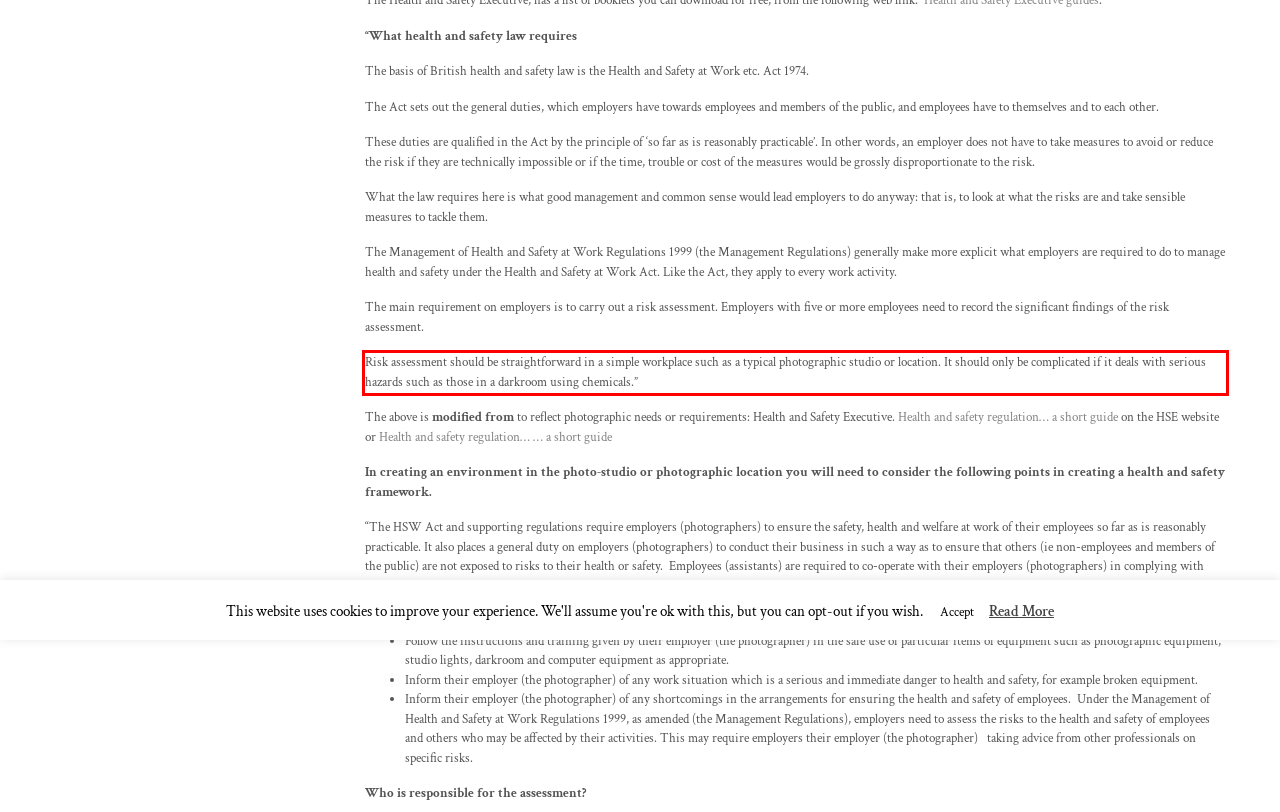From the provided screenshot, extract the text content that is enclosed within the red bounding box.

Risk assessment should be straightforward in a simple workplace such as a typical photographic studio or location. It should only be complicated if it deals with serious hazards such as those in a darkroom using chemicals.”